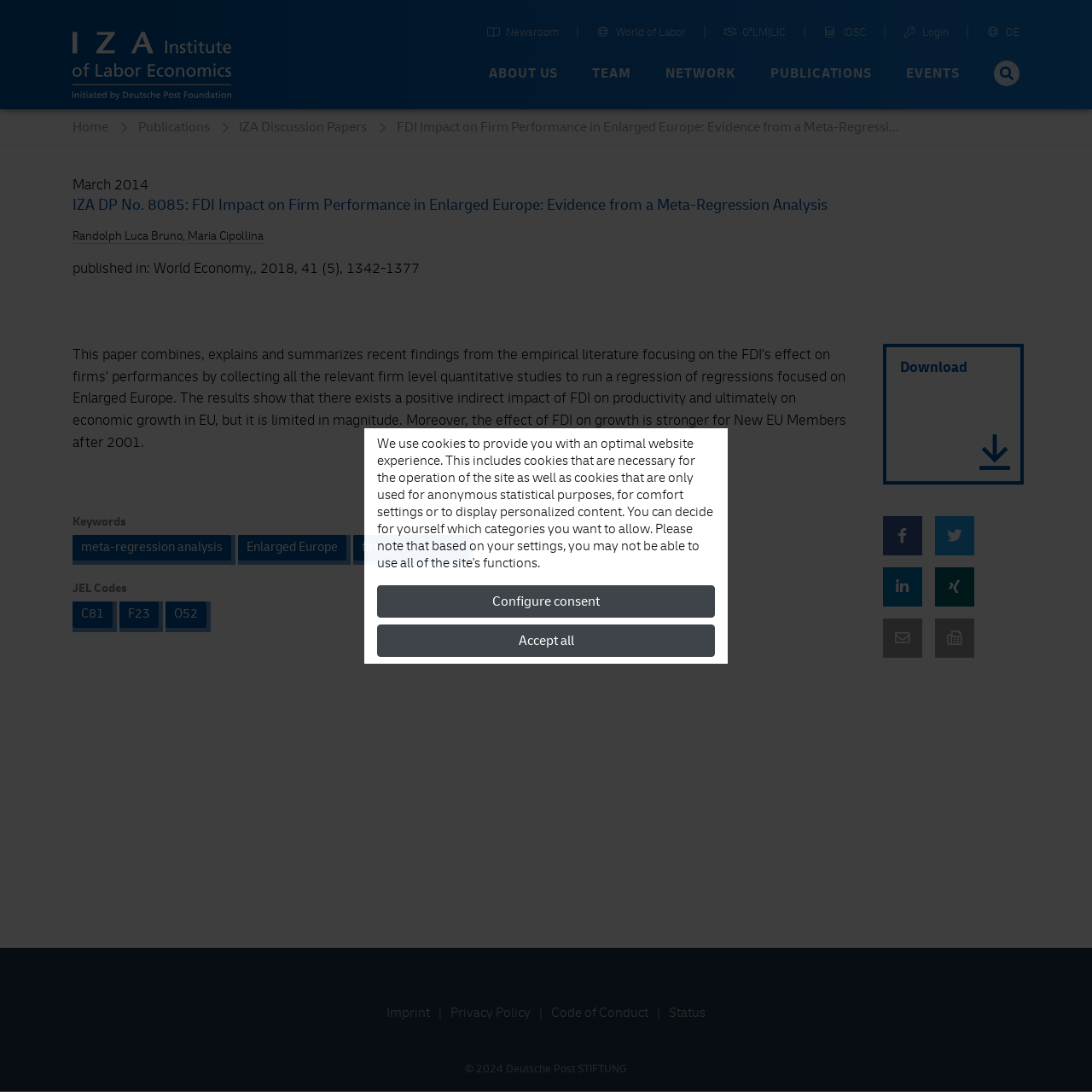Please identify the bounding box coordinates of the region to click in order to complete the task: "View IZA Discussion Papers". The coordinates must be four float numbers between 0 and 1, specified as [left, top, right, bottom].

[0.219, 0.109, 0.363, 0.124]